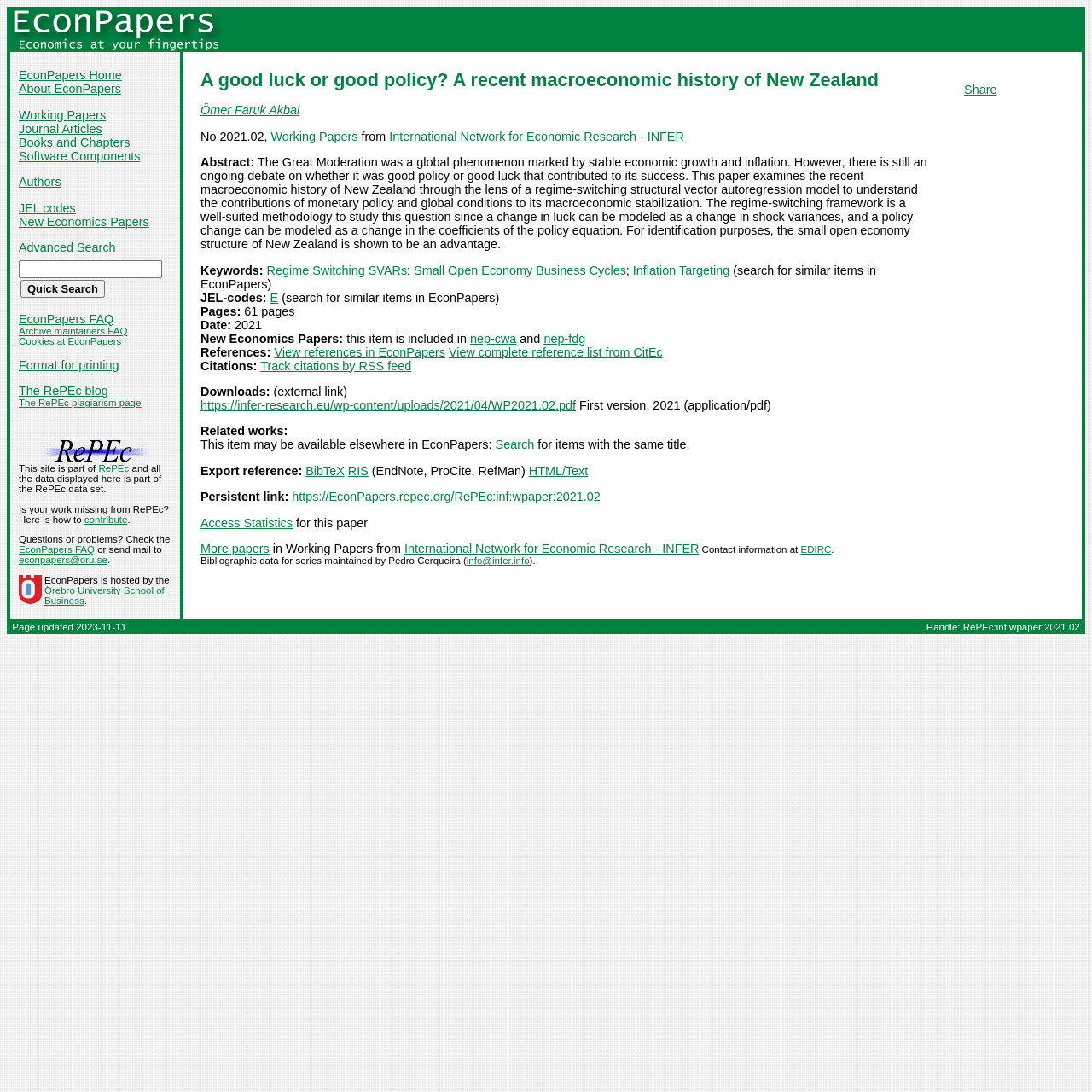Use a single word or phrase to answer the question: What is the title of the webpage?

A good luck or good policy? A recent macroeconomic history of New Zealand